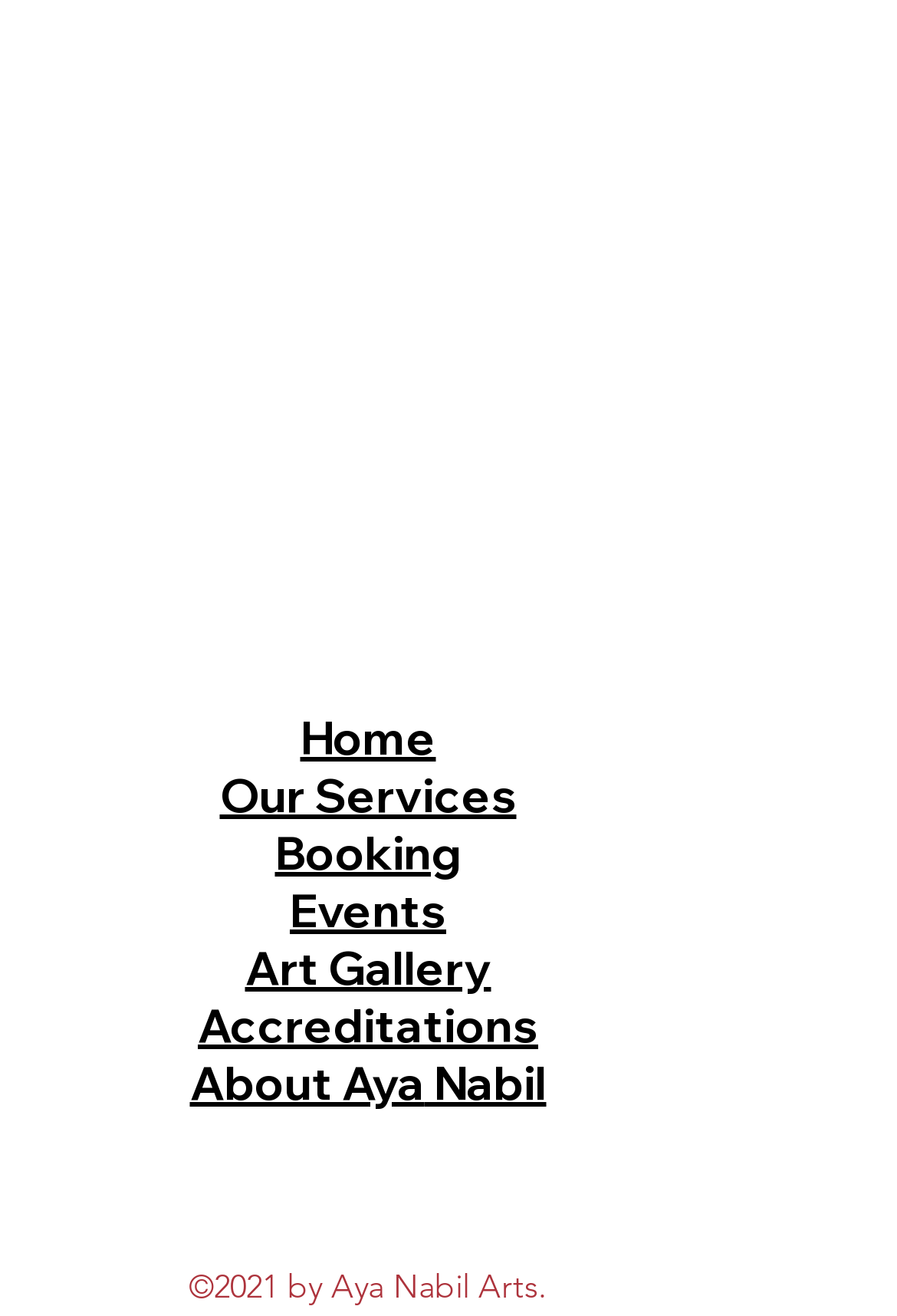Specify the bounding box coordinates of the element's area that should be clicked to execute the given instruction: "check events". The coordinates should be four float numbers between 0 and 1, i.e., [left, top, right, bottom].

[0.323, 0.669, 0.497, 0.713]